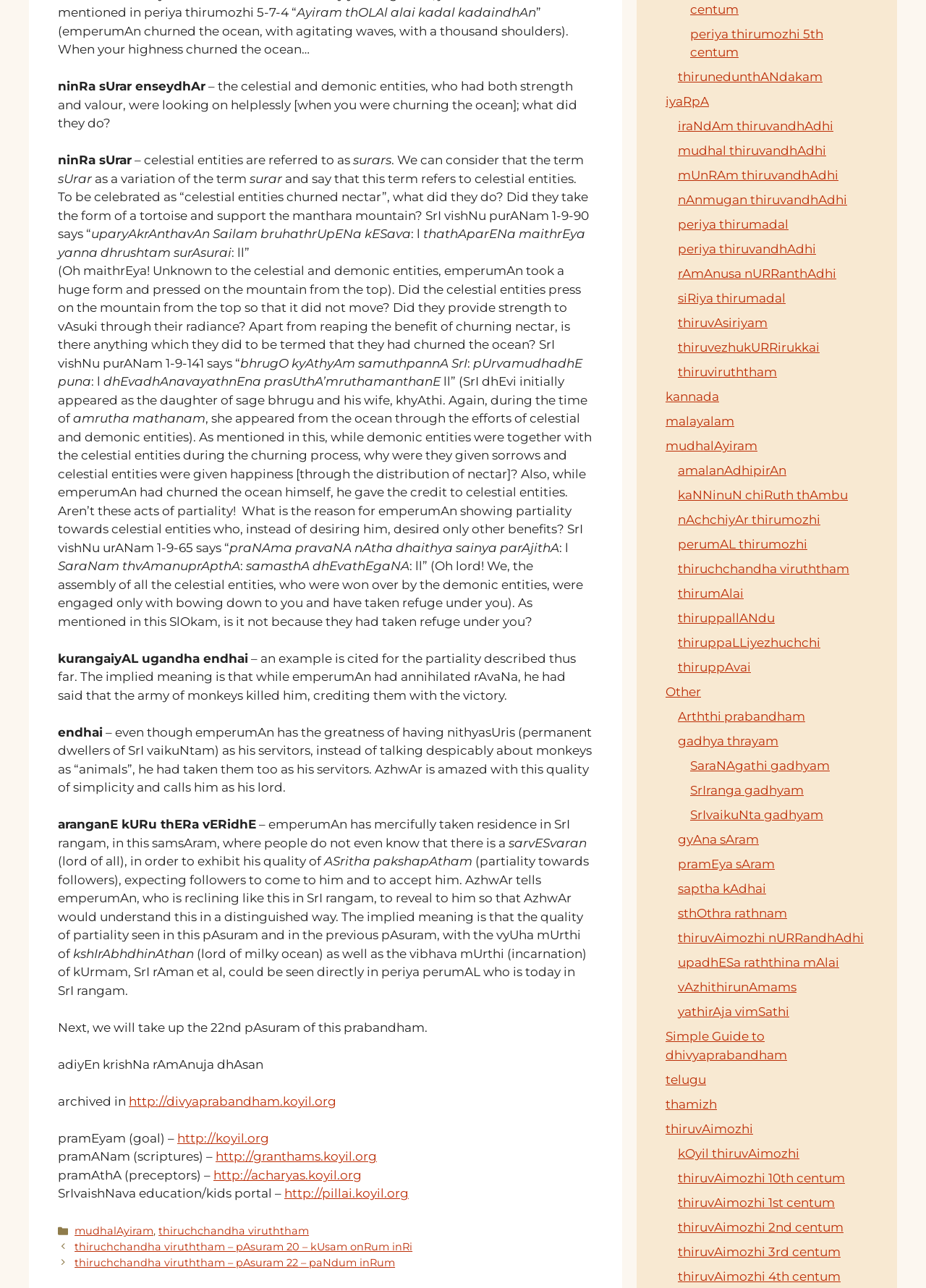Highlight the bounding box coordinates of the region I should click on to meet the following instruction: "Click on the 'LISTEN' link".

None